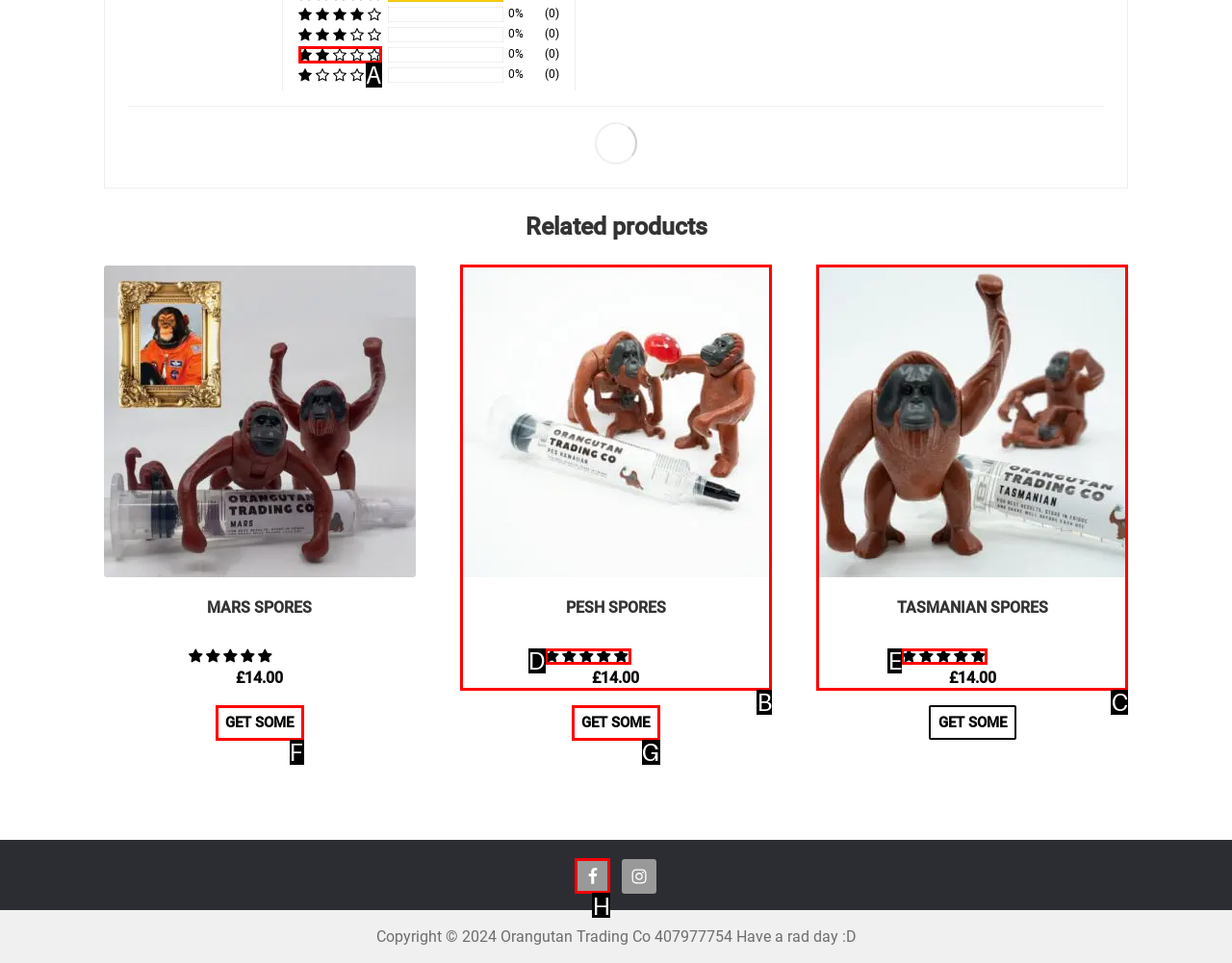Indicate the HTML element that should be clicked to perform the task: Visit Facebook page Reply with the letter corresponding to the chosen option.

H